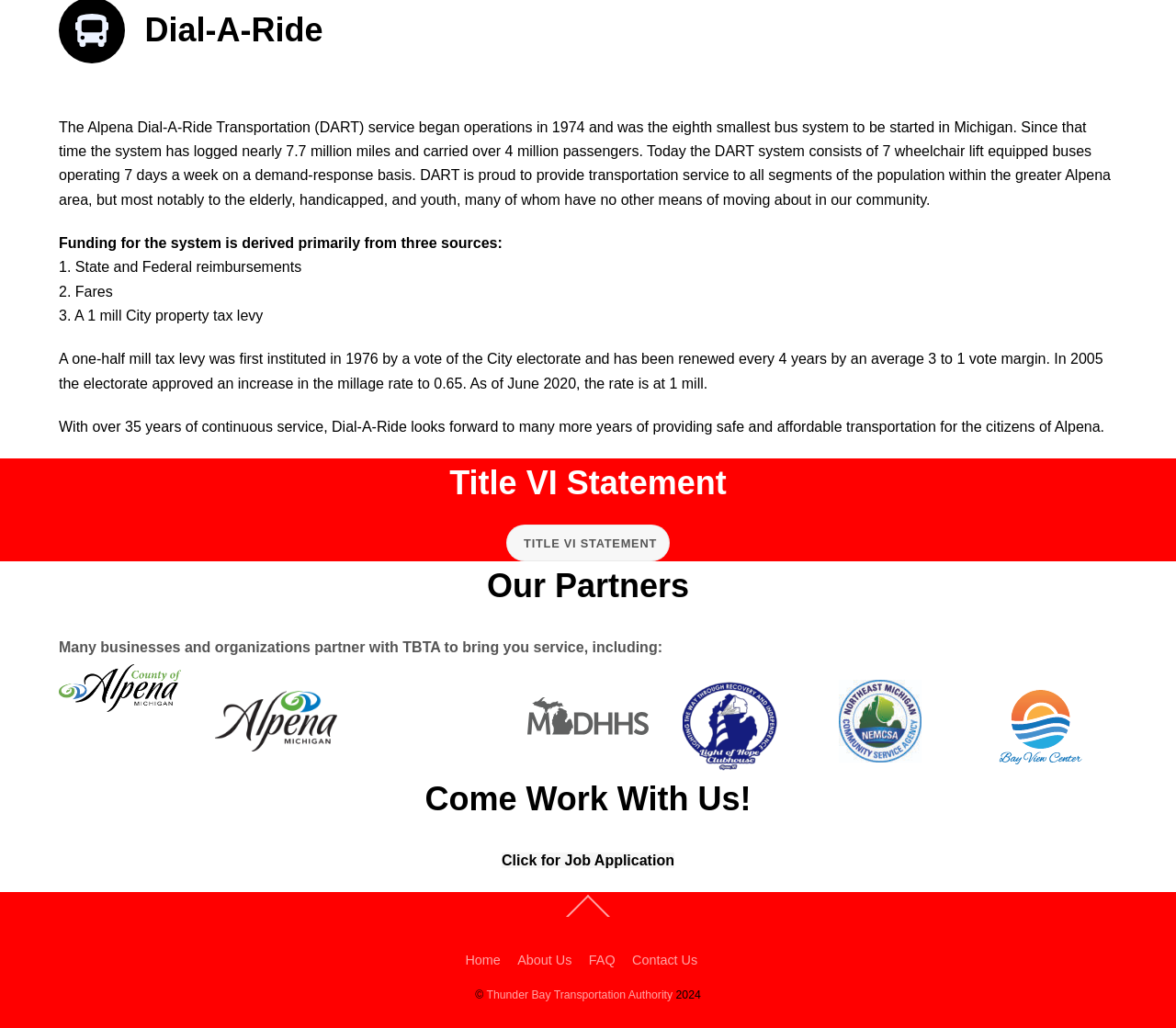Answer this question using a single word or a brief phrase:
How many wheelchair lift equipped buses are in operation?

7